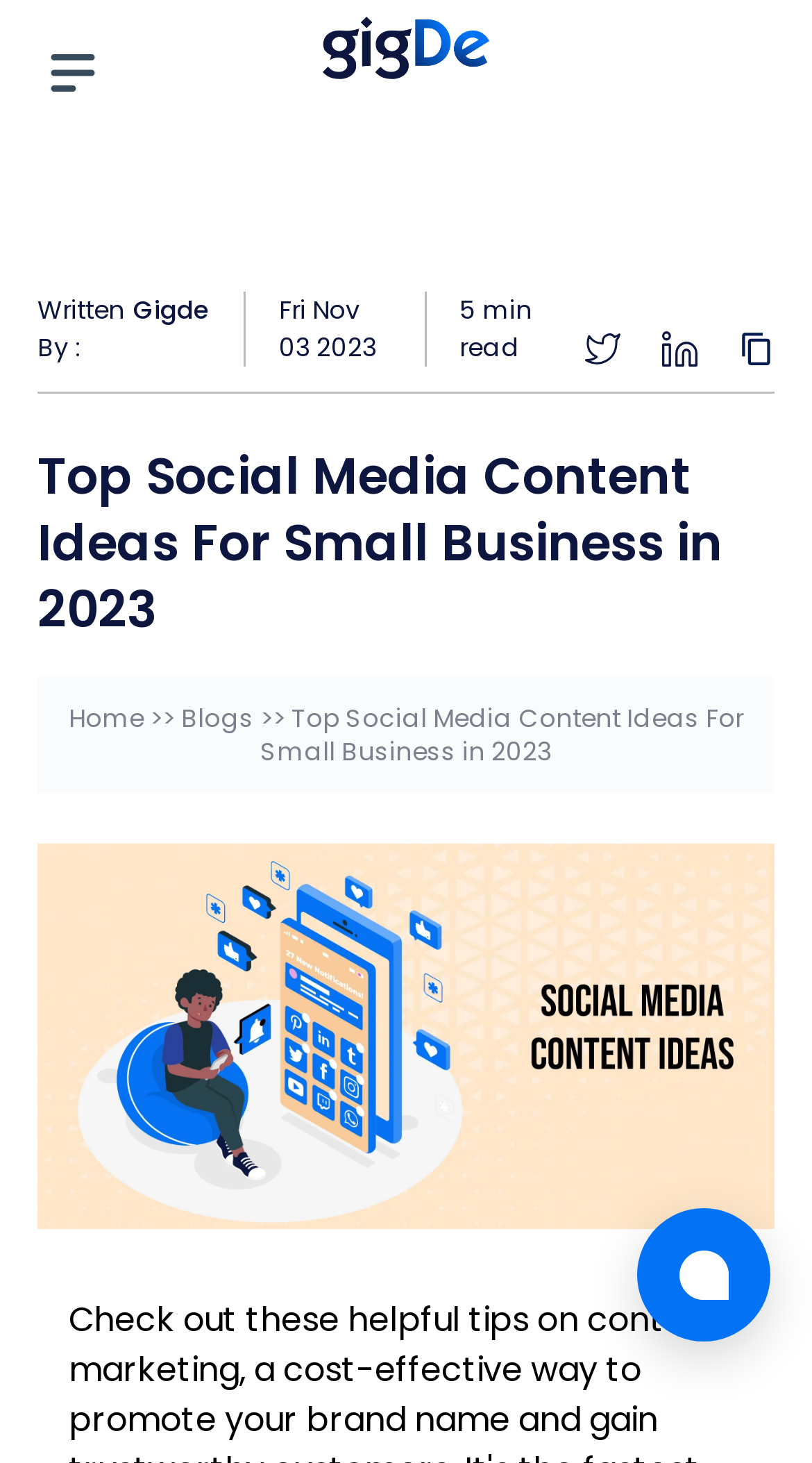Please provide a comprehensive answer to the question based on the screenshot: How many minutes does it take to read the article?

I found the reading time of the article in the top section of the page, which is '5 min read'.